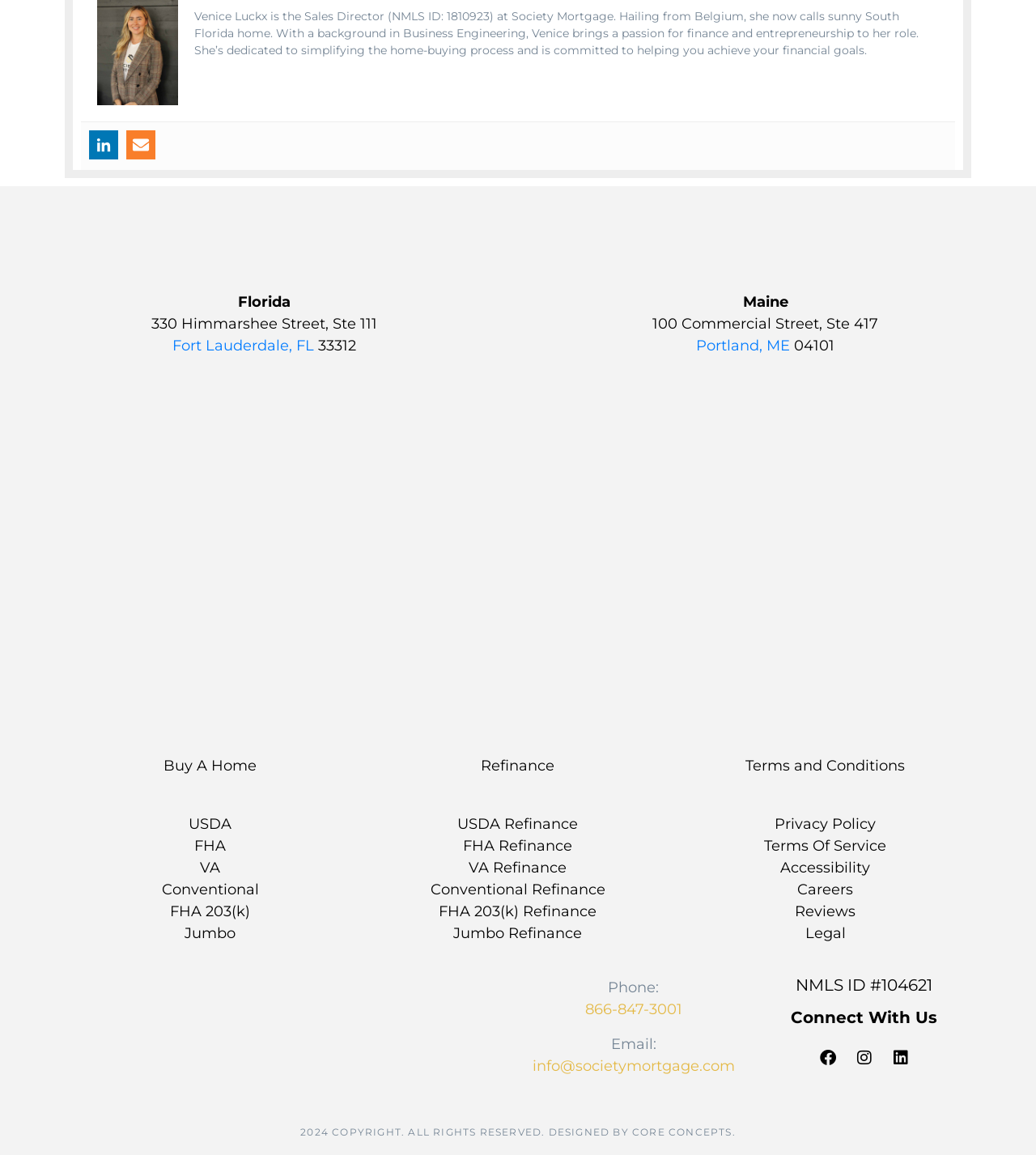What is the address of the Fort Lauderdale office?
Please ensure your answer to the question is detailed and covers all necessary aspects.

The address of the Fort Lauderdale office can be found in the StaticText element with ID 159, which contains the text '330 Himmarshee Street, Ste 111'. This text is located below the 'Florida' heading, indicating that it is the address of the Fort Lauderdale office.